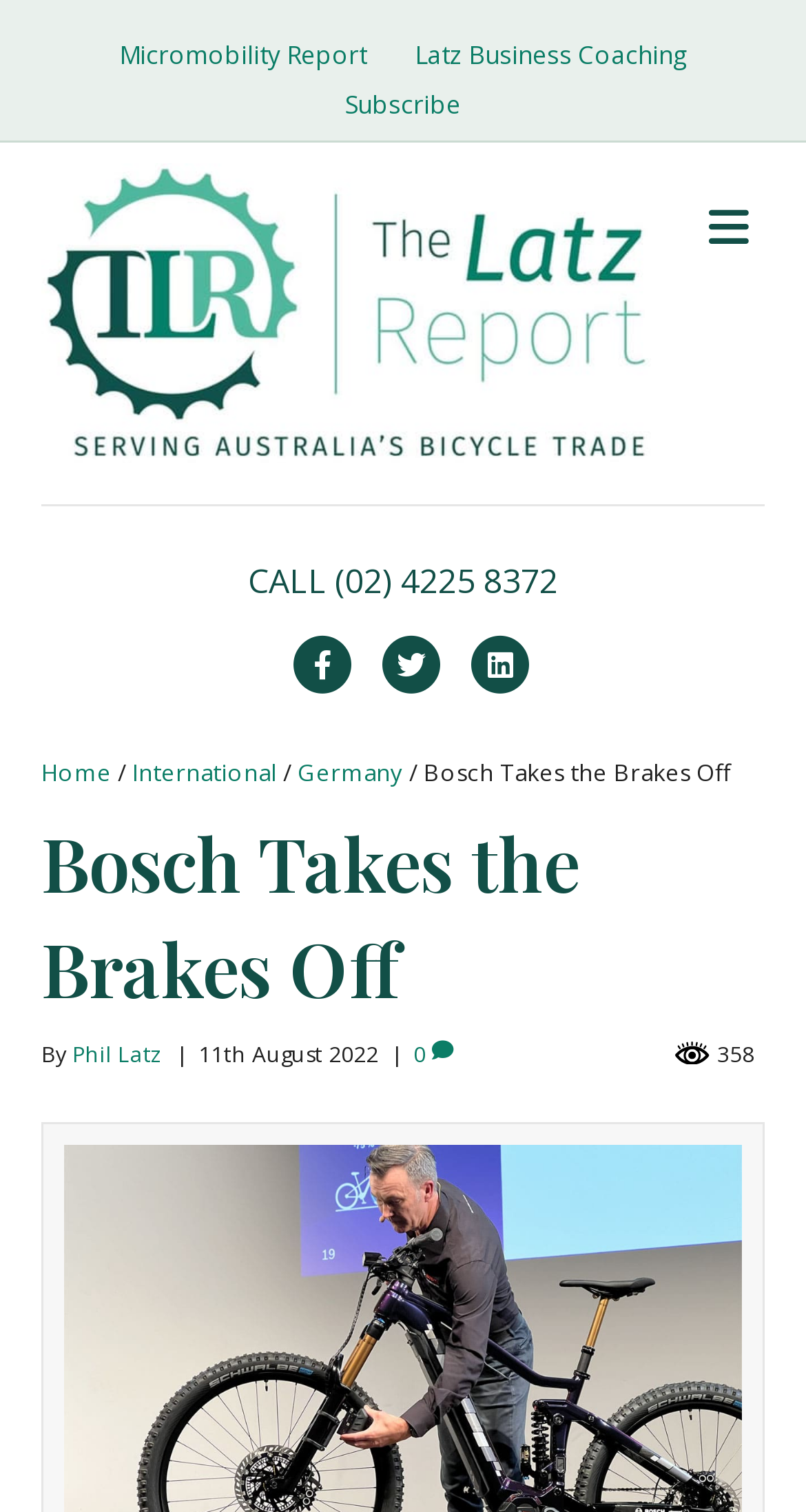Please study the image and answer the question comprehensively:
What is the name of the report?

I found the answer by looking at the navigation menu at the top of the page, where I saw a link labeled 'Micromobility Report'.